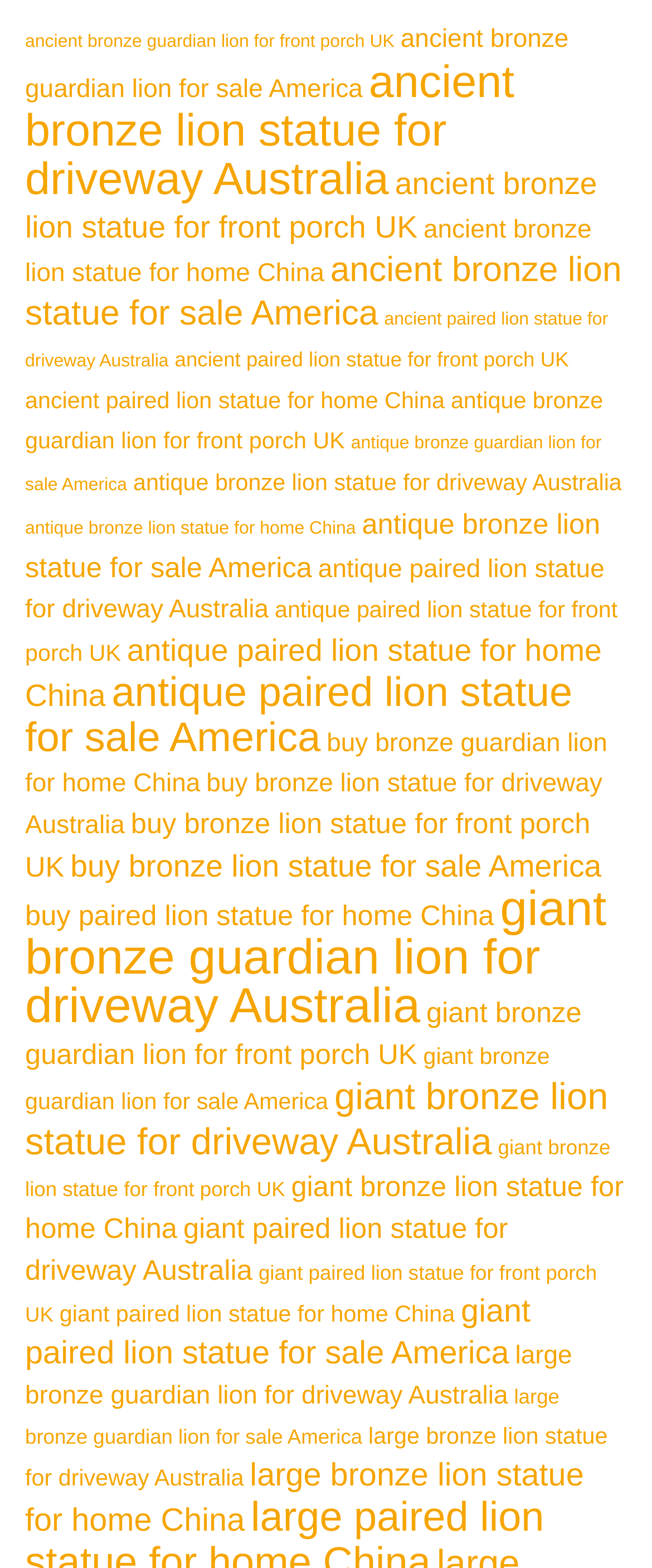Please study the image and answer the question comprehensively:
Are there any bronze lion statues available for sale in America?

I searched the descriptions of the links on the webpage and found several links that mention 'America' and 'sale', indicating that there are bronze lion statues available for sale in America.